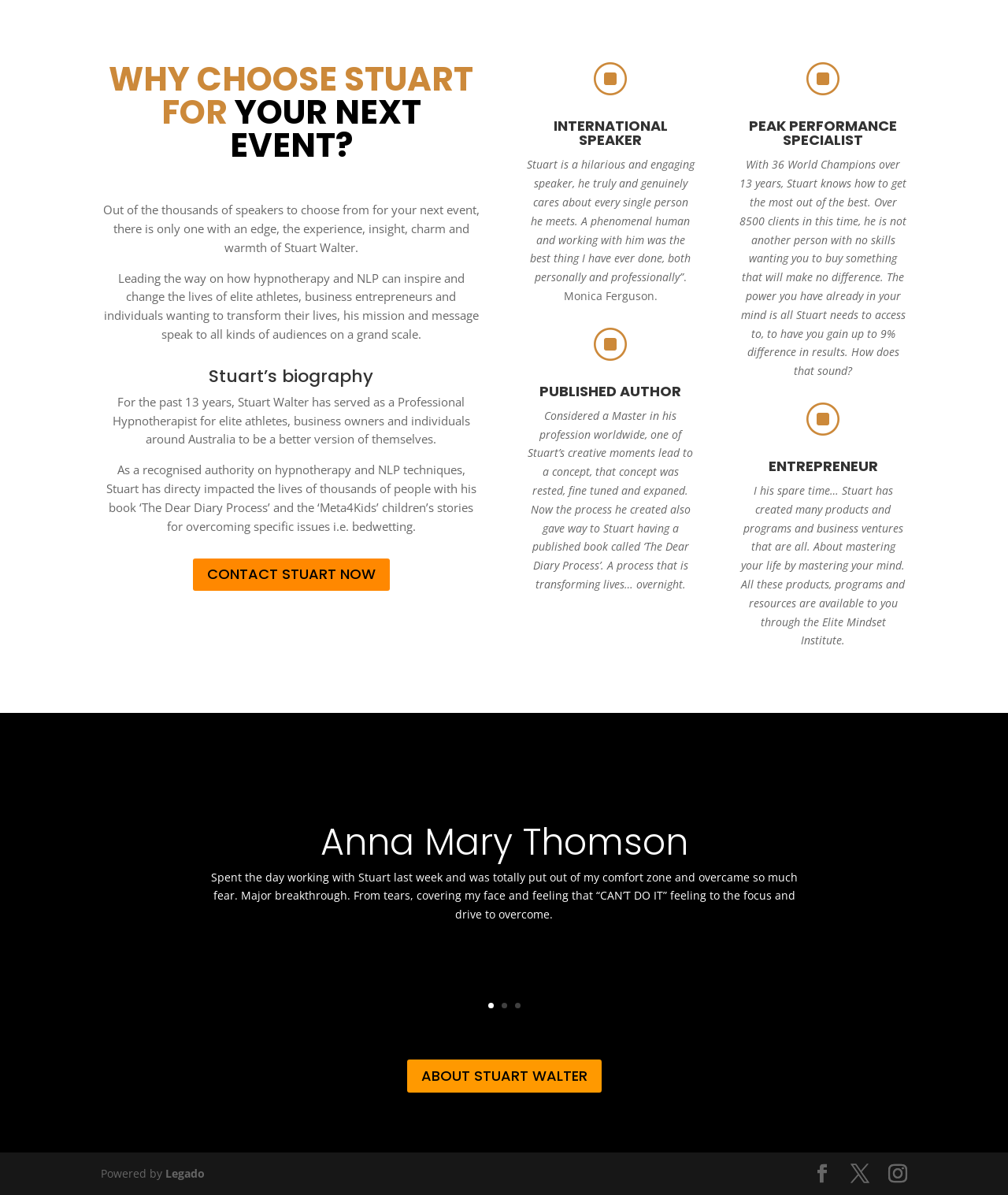Identify the bounding box of the UI component described as: "Next".

[0.88, 0.763, 0.917, 0.795]